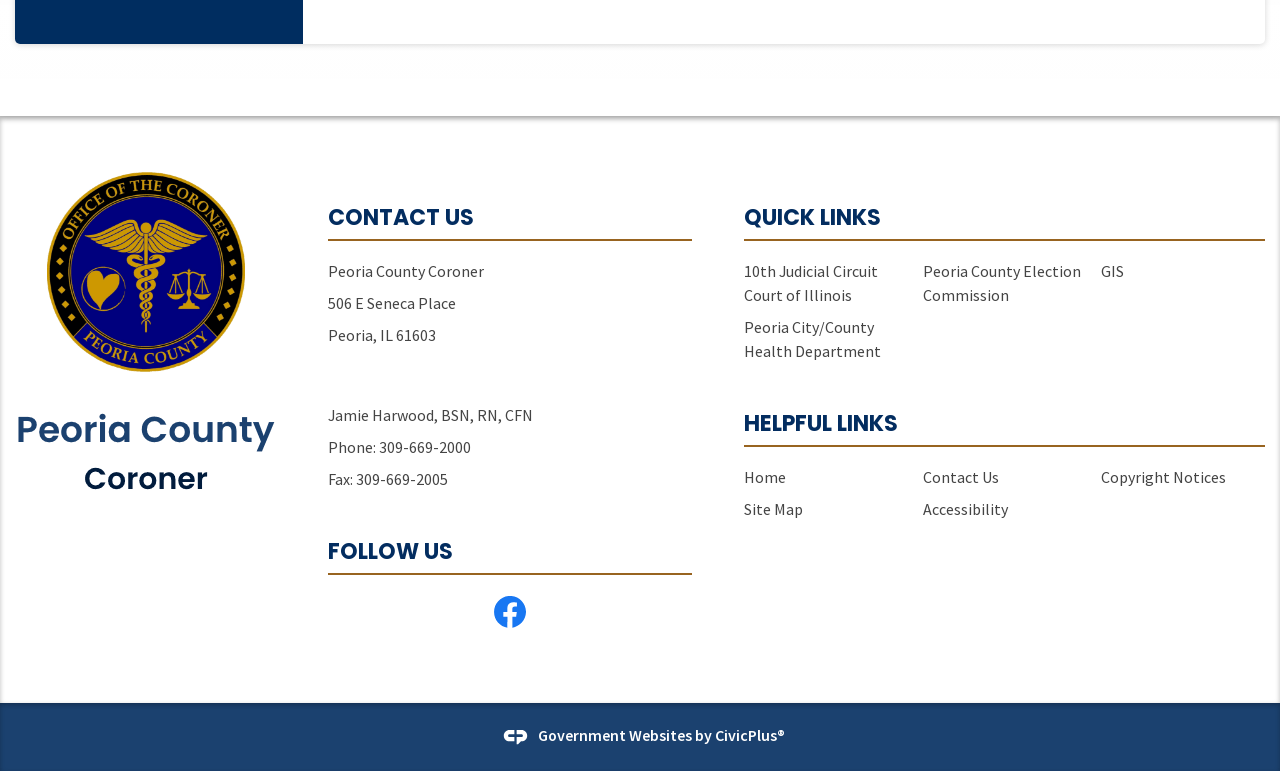Determine the bounding box coordinates of the element's region needed to click to follow the instruction: "Follow Peoria County Coroner on social media". Provide these coordinates as four float numbers between 0 and 1, formatted as [left, top, right, bottom].

[0.387, 0.944, 0.418, 0.978]